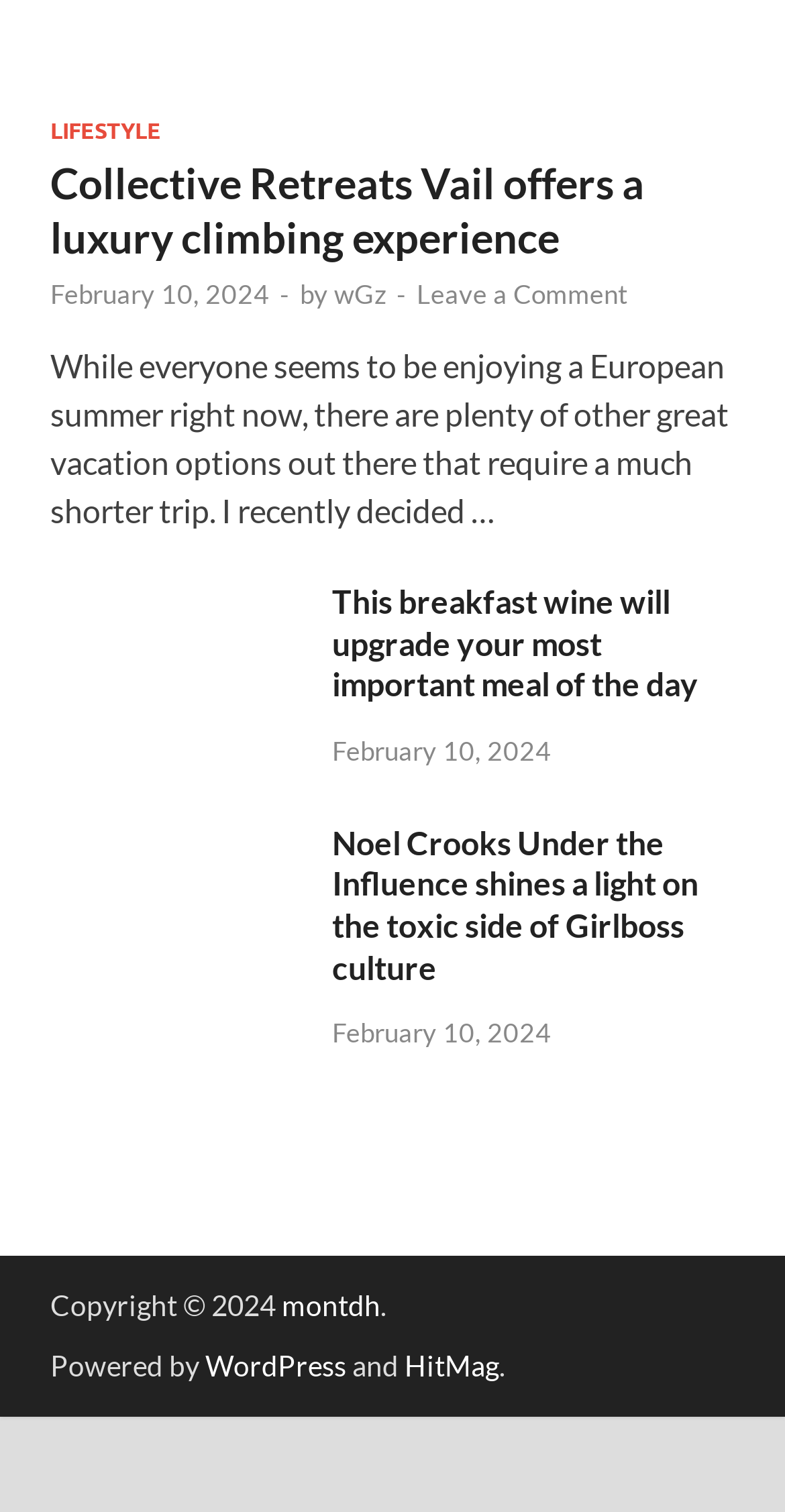Please find the bounding box coordinates for the clickable element needed to perform this instruction: "Read the article 'This breakfast wine will upgrade your most important meal of the day'".

[0.064, 0.387, 0.385, 0.412]